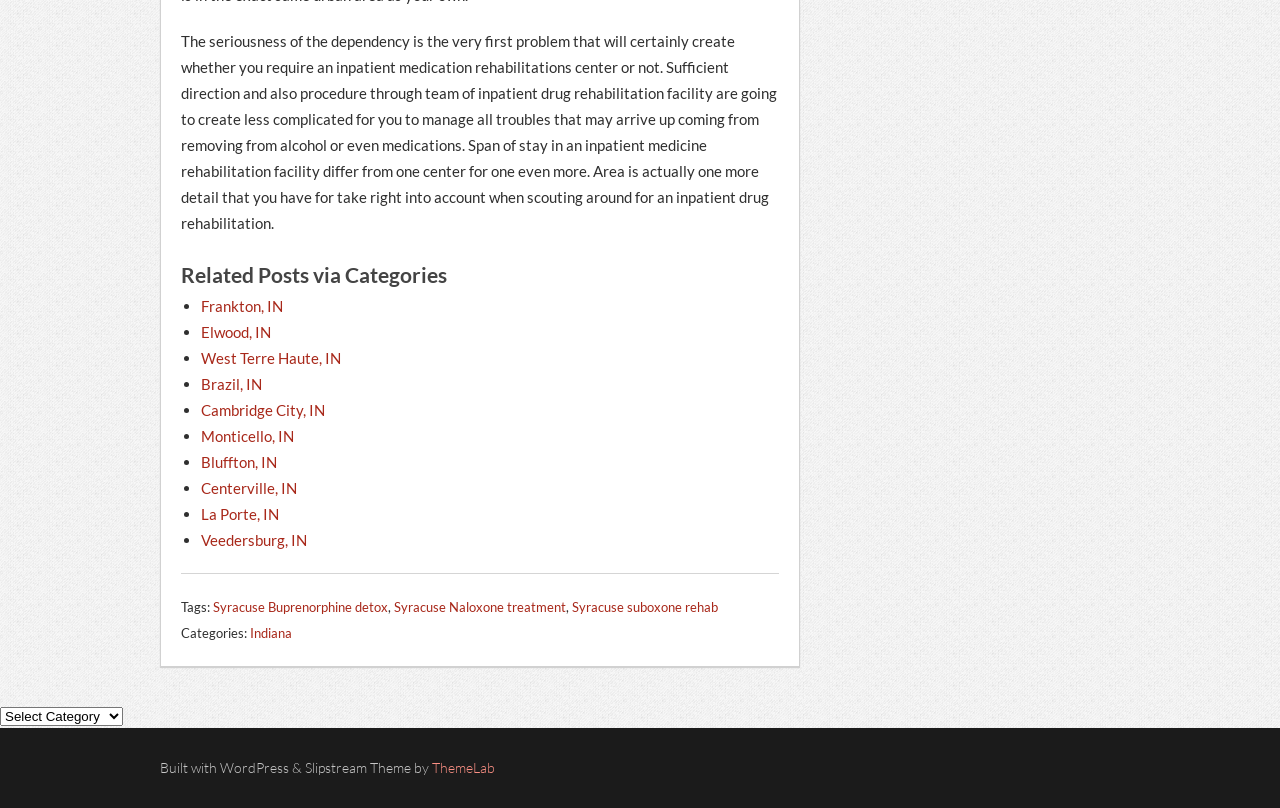Determine the coordinates of the bounding box for the clickable area needed to execute this instruction: "View posts related to Indiana".

[0.195, 0.774, 0.228, 0.793]